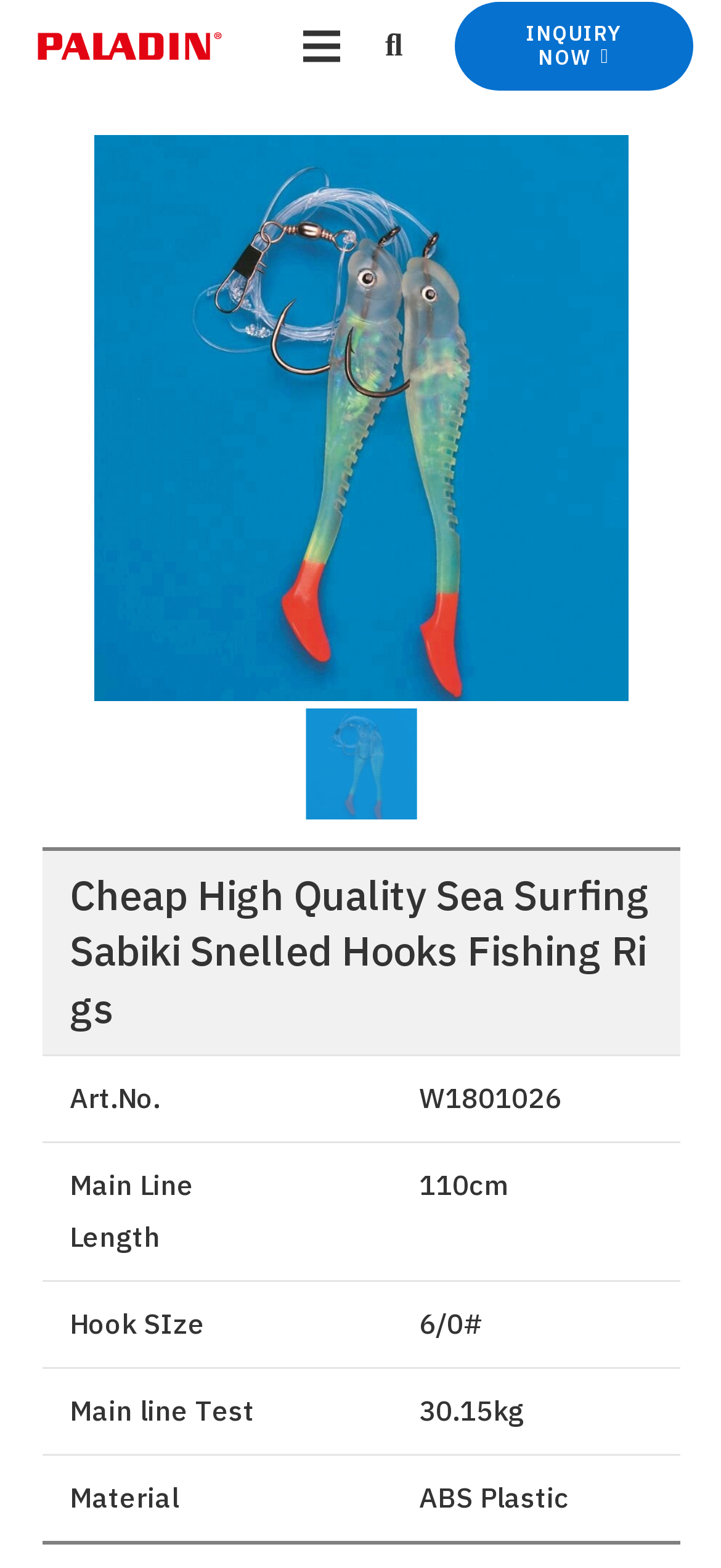Identify the bounding box coordinates of the HTML element based on this description: "title="Search"".

[0.503, 0.0, 0.576, 0.059]